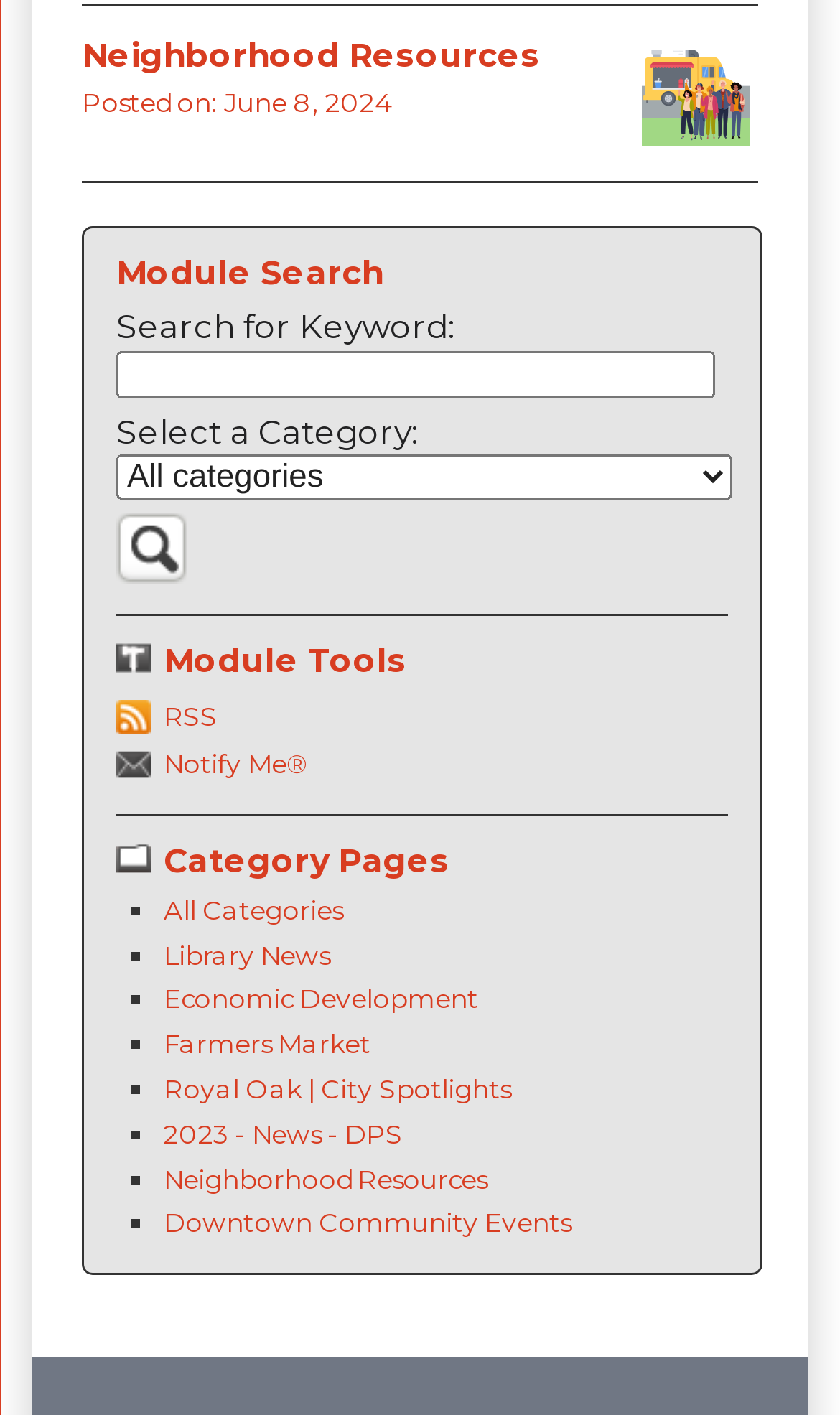Specify the bounding box coordinates of the area to click in order to execute this command: 'Select a category'. The coordinates should consist of four float numbers ranging from 0 to 1, and should be formatted as [left, top, right, bottom].

[0.138, 0.321, 0.872, 0.353]